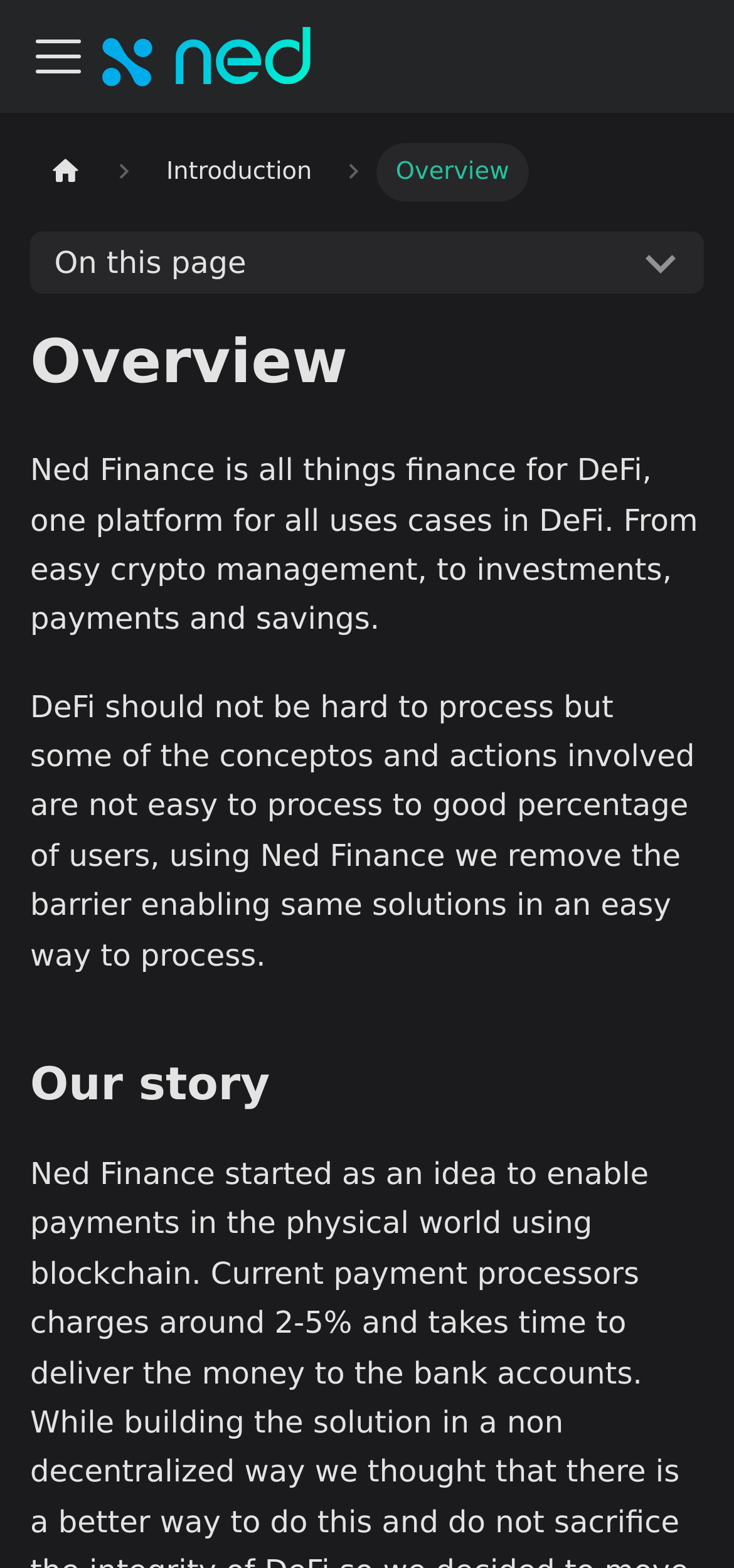What is the section below the breadcrumbs?
Please provide a single word or phrase as your answer based on the screenshot.

Overview